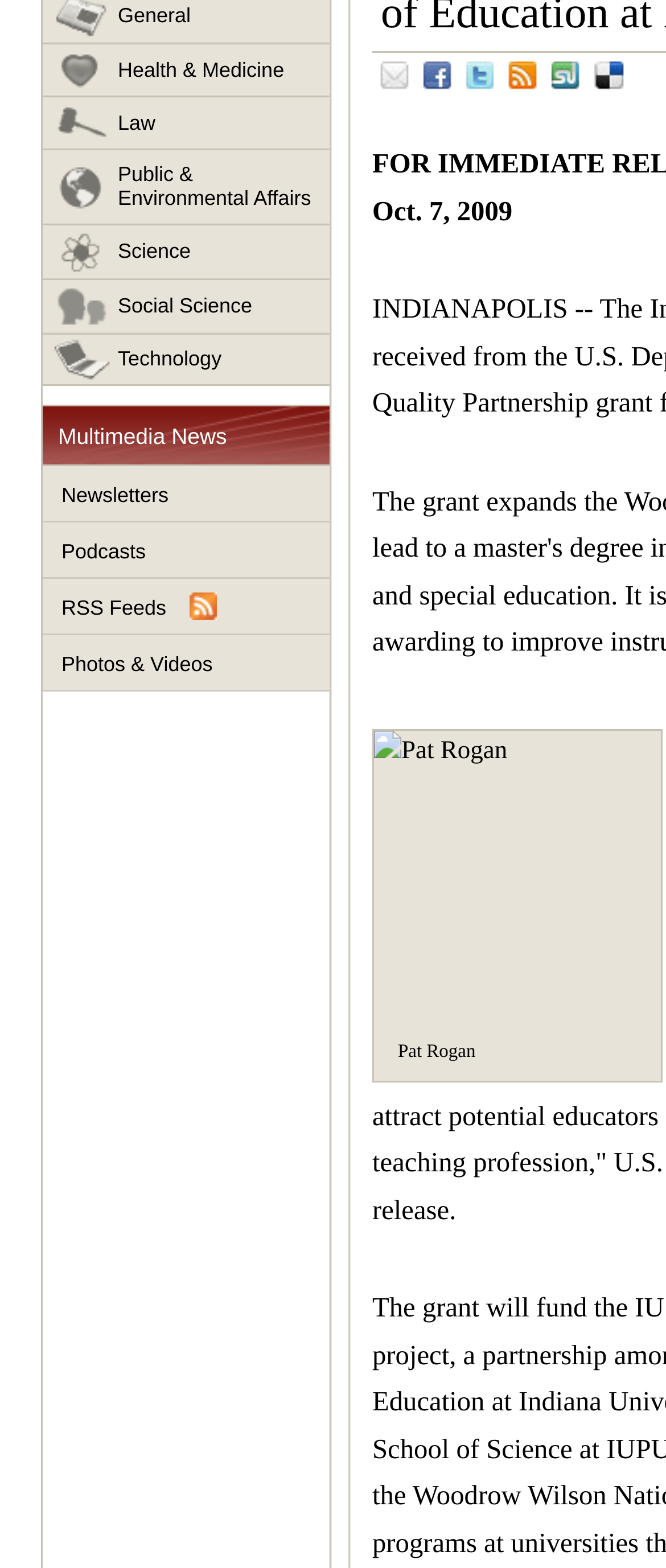Identify the bounding box for the element characterized by the following description: "Social Science".

[0.064, 0.179, 0.495, 0.213]